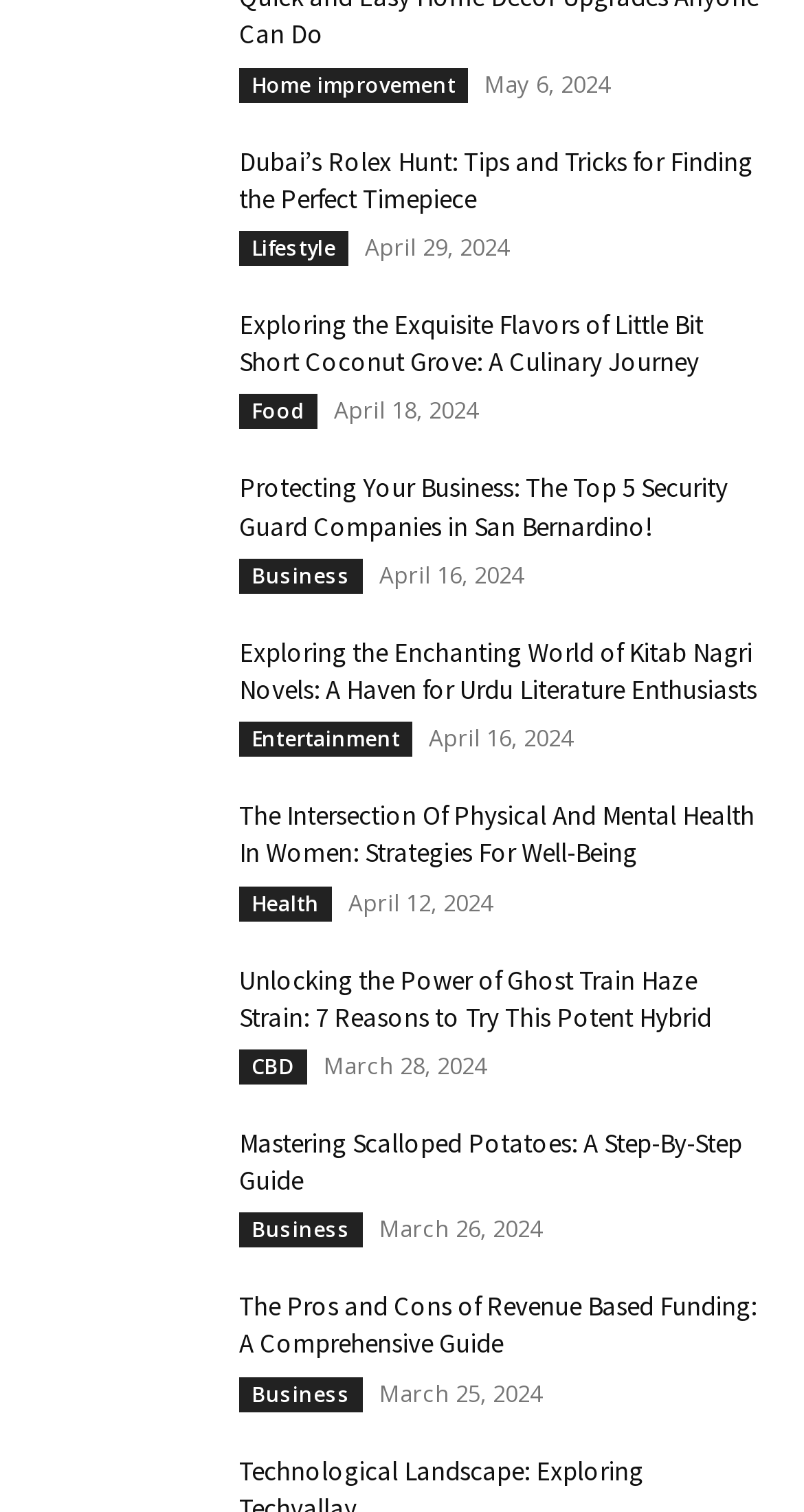Show me the bounding box coordinates of the clickable region to achieve the task as per the instruction: "View the post 'Protecting Your Business: The Top 5 Security Guard Companies in San Bernardino!' ".

[0.297, 0.311, 0.949, 0.361]